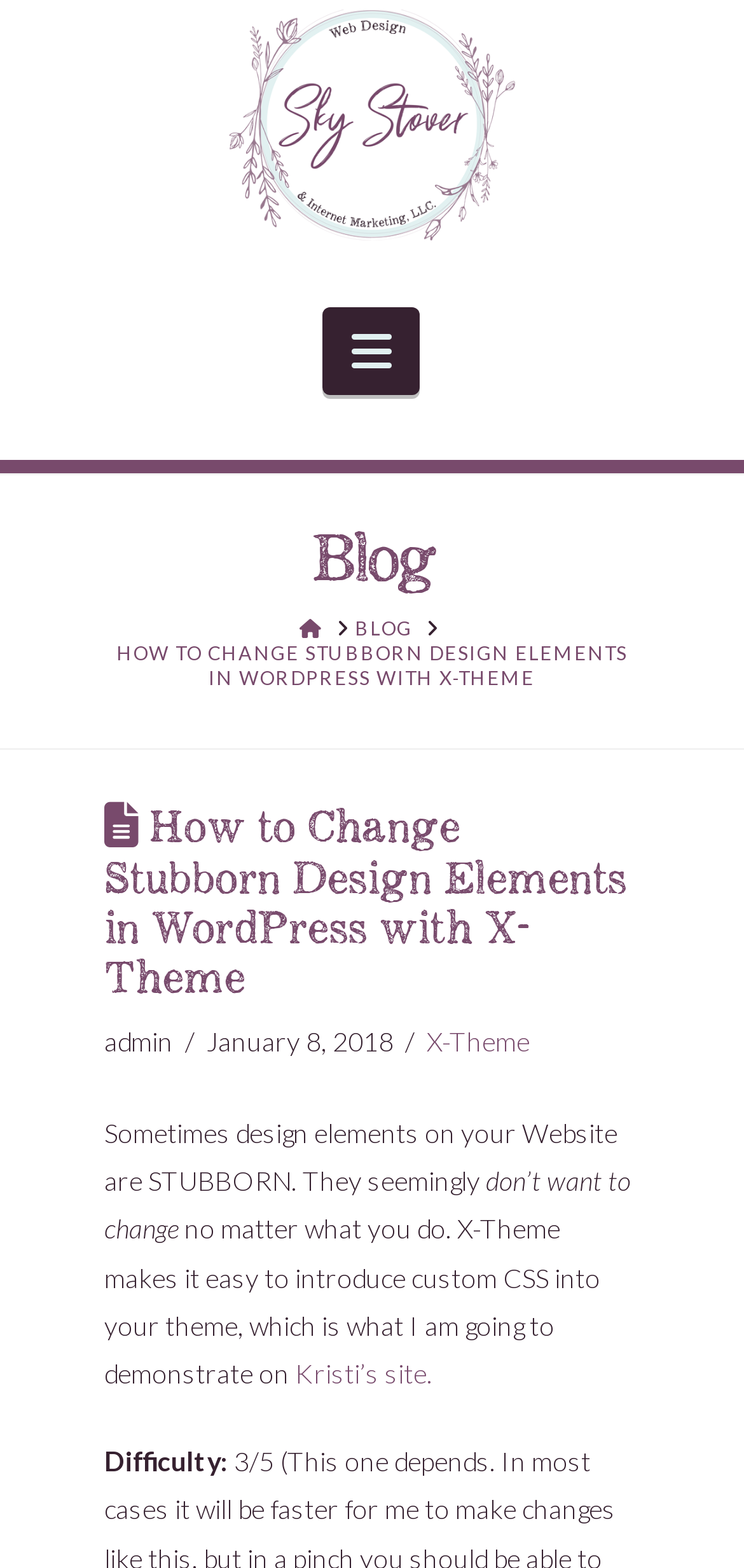Using the details in the image, give a detailed response to the question below:
What is the difficulty level of the task described in the blog post?

The blog post mentions 'Difficulty:' followed by a blank space, indicating that the difficulty level of the task is not specified, but it is mentioned as a relevant detail.